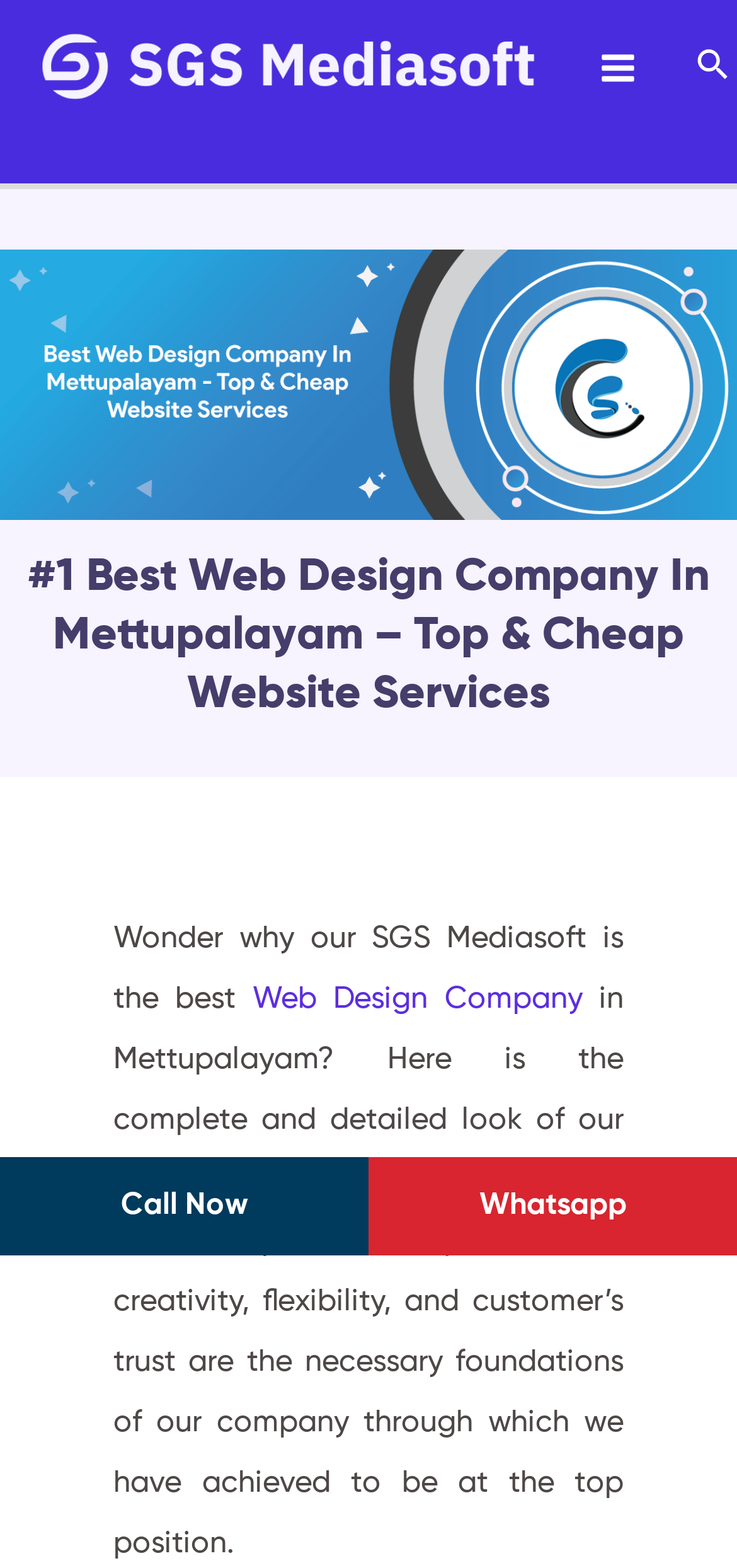Analyze the image and give a detailed response to the question:
What is the main service provided?

I determined the main service by reading the text 'Wonder why our SGS Mediasoft is the best Web Design Company' and also finding a link with the text 'Web Design Company'.